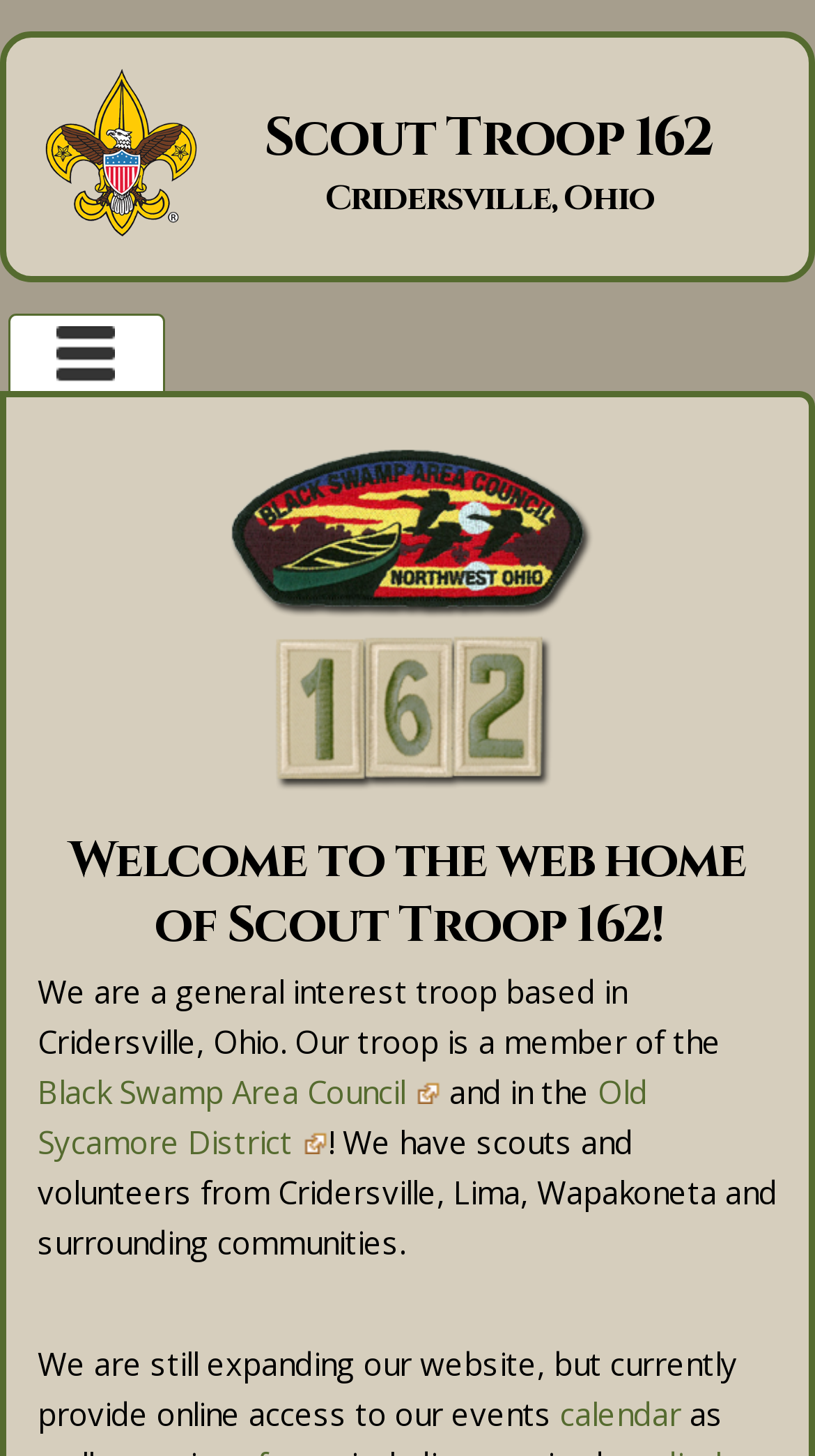Locate the UI element described by Black Swamp Area Council in the provided webpage screenshot. Return the bounding box coordinates in the format (top-left x, top-left y, bottom-right x, bottom-right y), ensuring all values are between 0 and 1.

[0.046, 0.736, 0.541, 0.765]